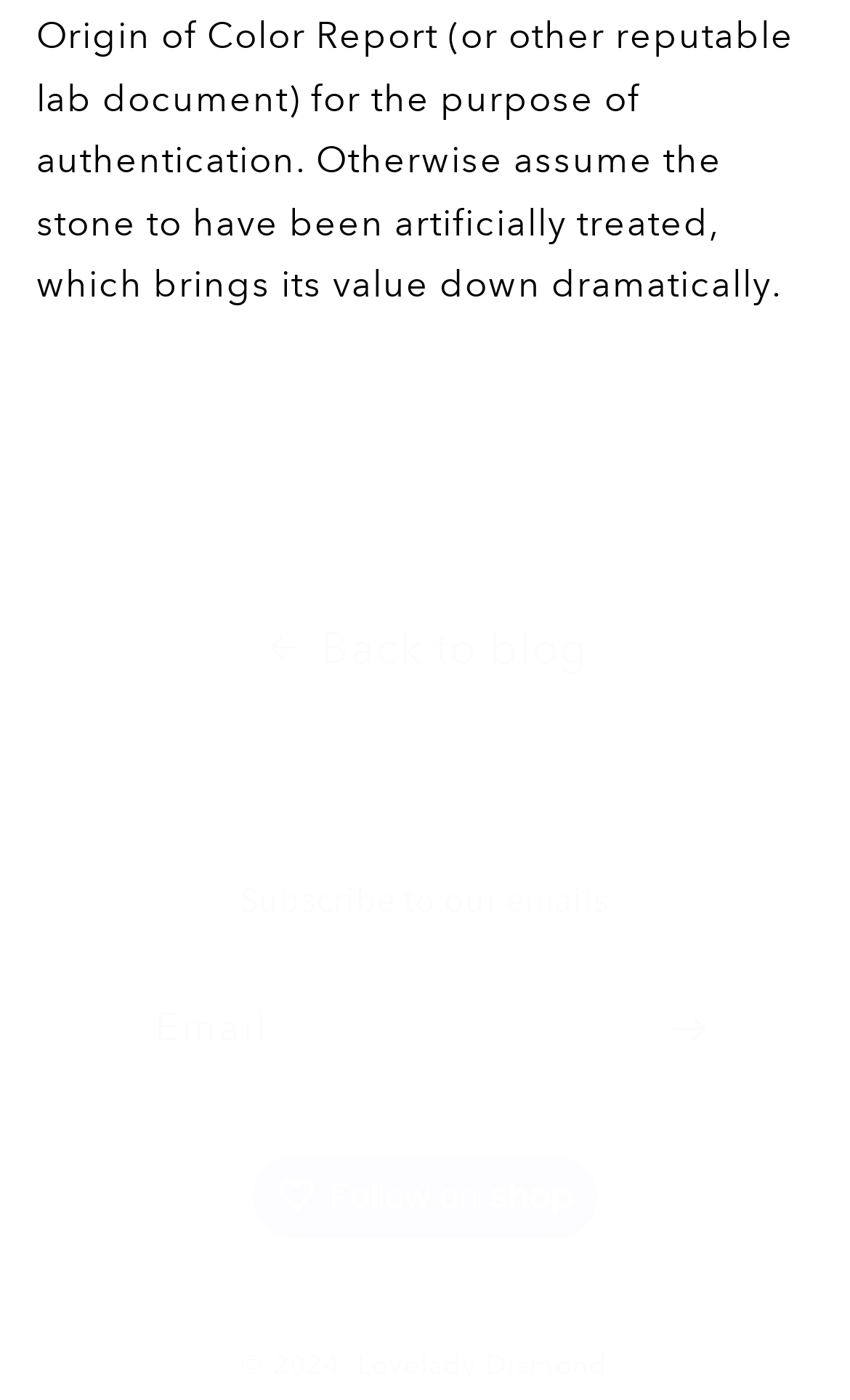What is the function of the 'Subscribe' button?
Answer the question with detailed information derived from the image.

The 'Subscribe' button is placed next to the 'Email' textbox, suggesting that it is used to submit the email address for subscription to the website's emails or newsletters.